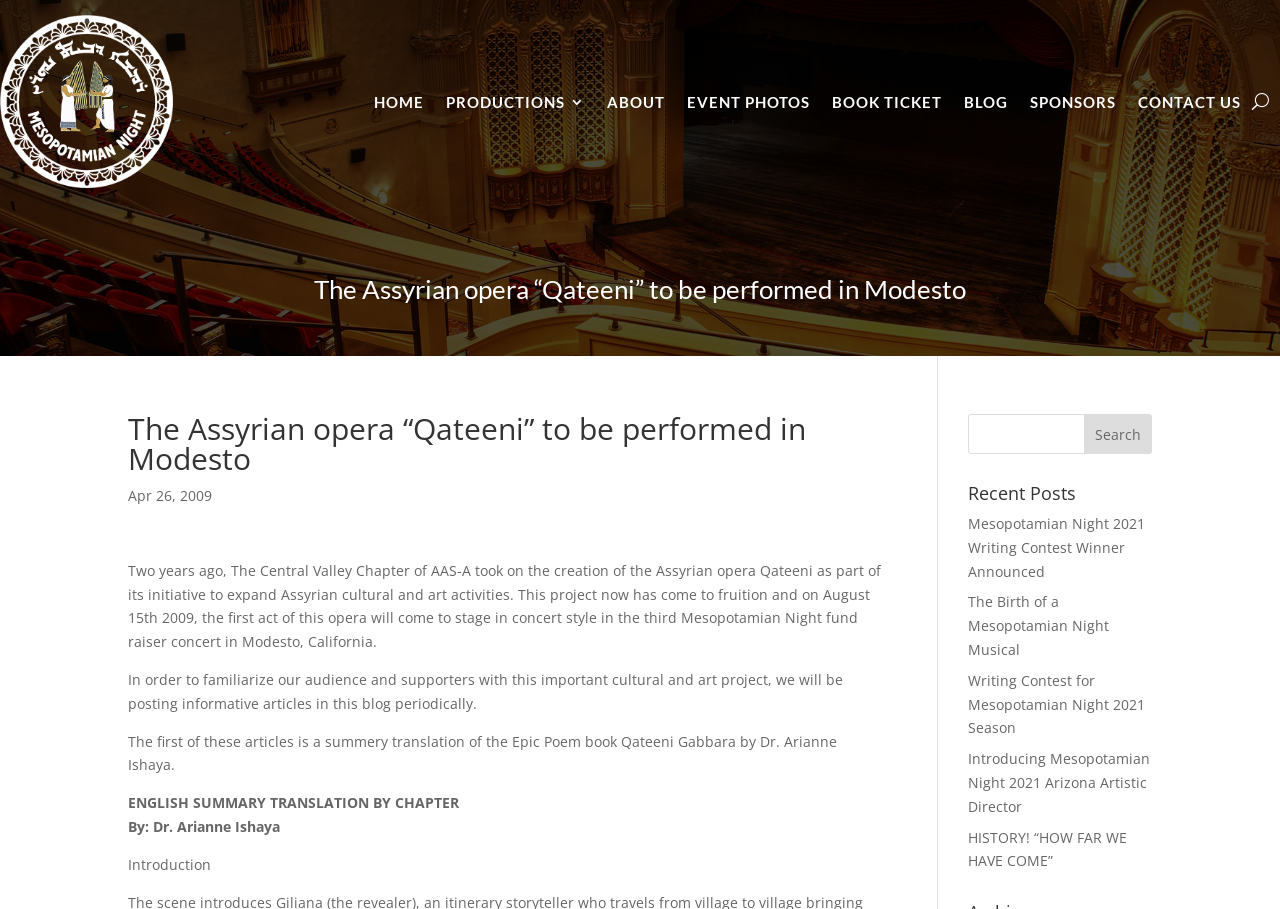Describe all the visual and textual components of the webpage comprehensively.

The webpage is about the Assyrian opera "Qateeni" and Mesopotamian Night. At the top, there is a navigation menu with 8 links: HOME, PRODUCTIONS 3, ABOUT, EVENT PHOTOS, BOOK TICKET, BLOG, SPONSORS, and CONTACT US. To the right of the navigation menu, there is a button labeled "U". 

Below the navigation menu, there is a main heading that reads "The Assyrian opera “Qateeni” to be performed in Modesto". Underneath this heading, there is a subheading with the same text. 

On the left side of the page, there is a section with several paragraphs of text. The first paragraph mentions that the Assyrian opera Qateeni will be performed in Modesto, California, on August 15th, 2009. The second paragraph explains that the opera is part of an initiative to expand Assyrian cultural and art activities. The third paragraph mentions that informative articles about the opera will be posted periodically. The fourth paragraph introduces an article that summarizes the Epic Poem book Qateeni Gabbara by Dr. Arianne Ishaya.

Below these paragraphs, there is a section with a heading that reads "ENGLISH SUMMARY TRANSLATION BY CHAPTER". Underneath this heading, there is a subheading that reads "By: Dr. Arianne Ishaya" and another subheading that reads "Introduction".

On the right side of the page, there is a search bar with a textbox and a "Search" button. Above the search bar, there is a heading that reads "Recent Posts". Underneath this heading, there are 5 links to recent blog posts, including "Mesopotamian Night 2021 Writing Contest Winner Announced" and "HISTORY! “HOW FAR WE HAVE COME”".